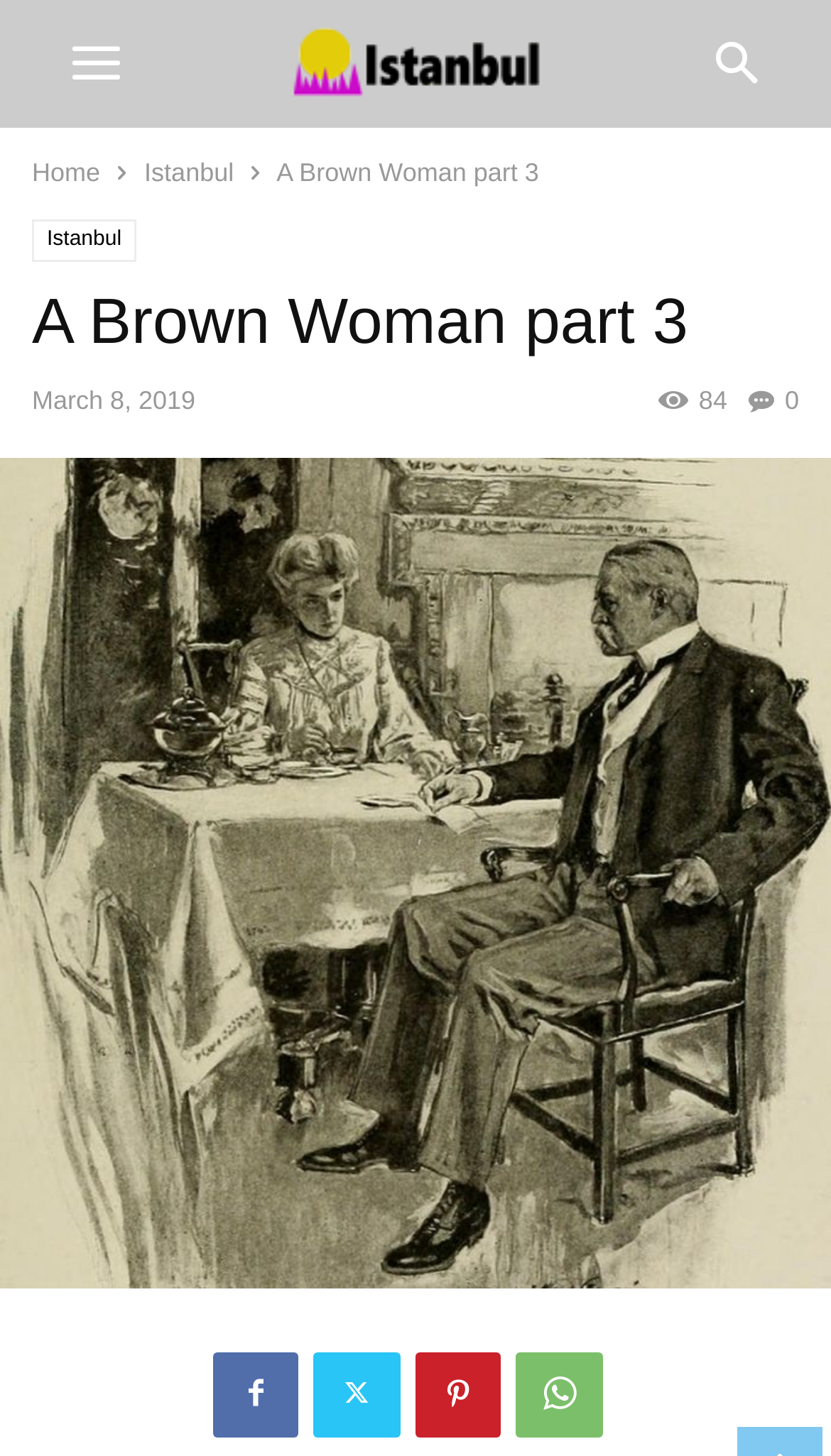Find the bounding box coordinates for the area that must be clicked to perform this action: "view post details".

[0.038, 0.151, 0.164, 0.18]